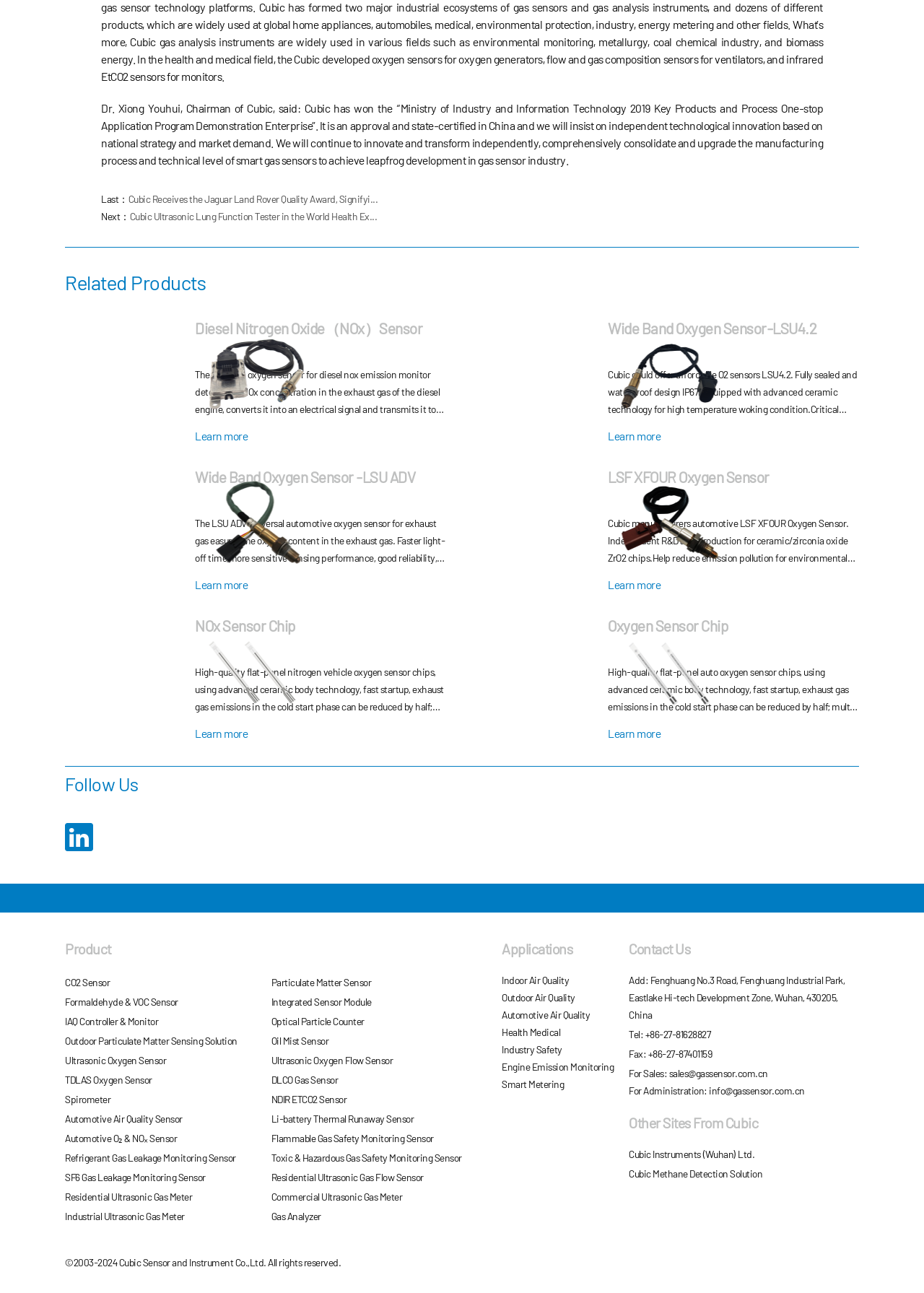Kindly determine the bounding box coordinates of the area that needs to be clicked to fulfill this instruction: "View details of Ultrasonic Oxygen Sensor".

[0.07, 0.815, 0.18, 0.825]